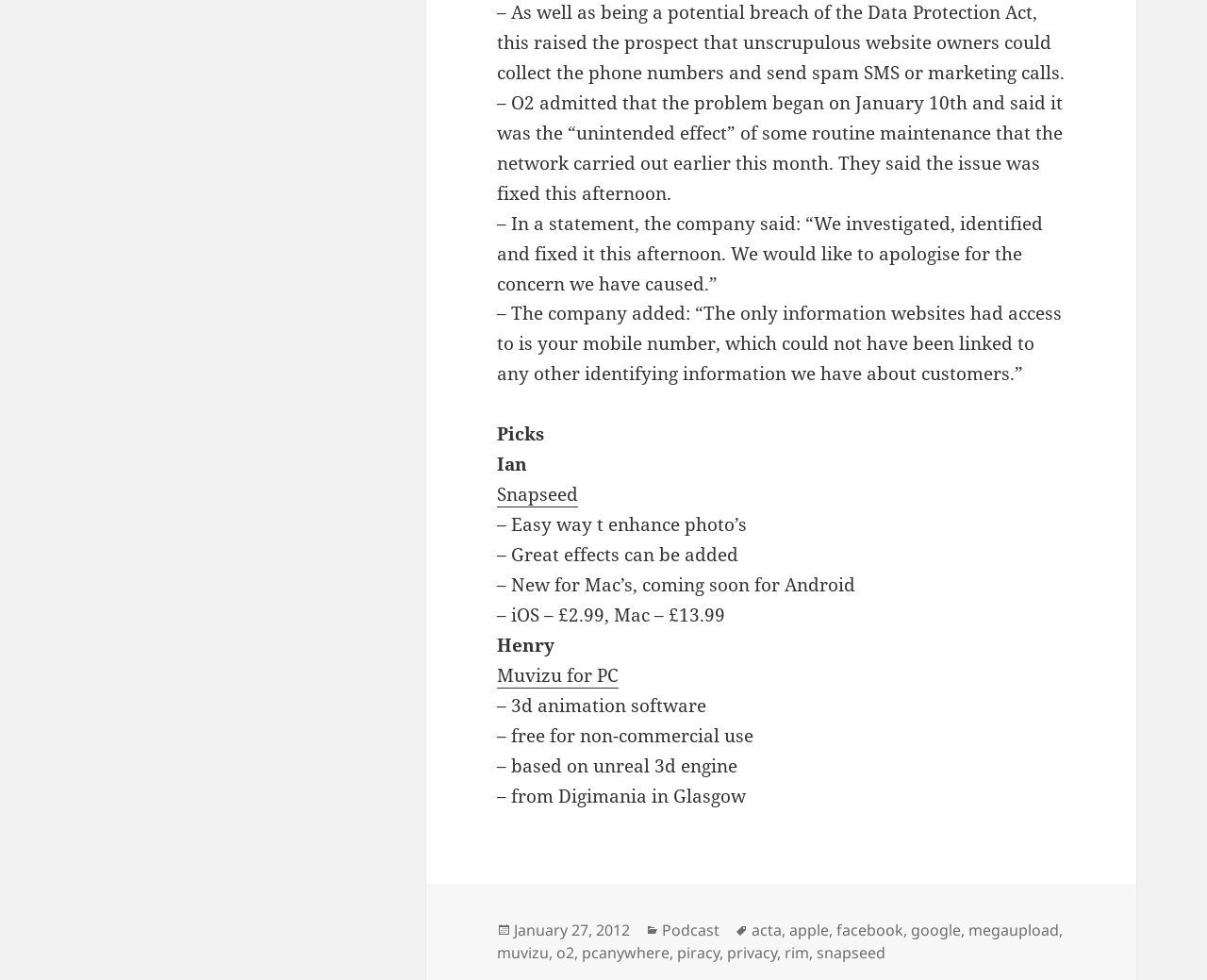What is Muvizu for PC?
From the image, respond with a single word or phrase.

3D animation software